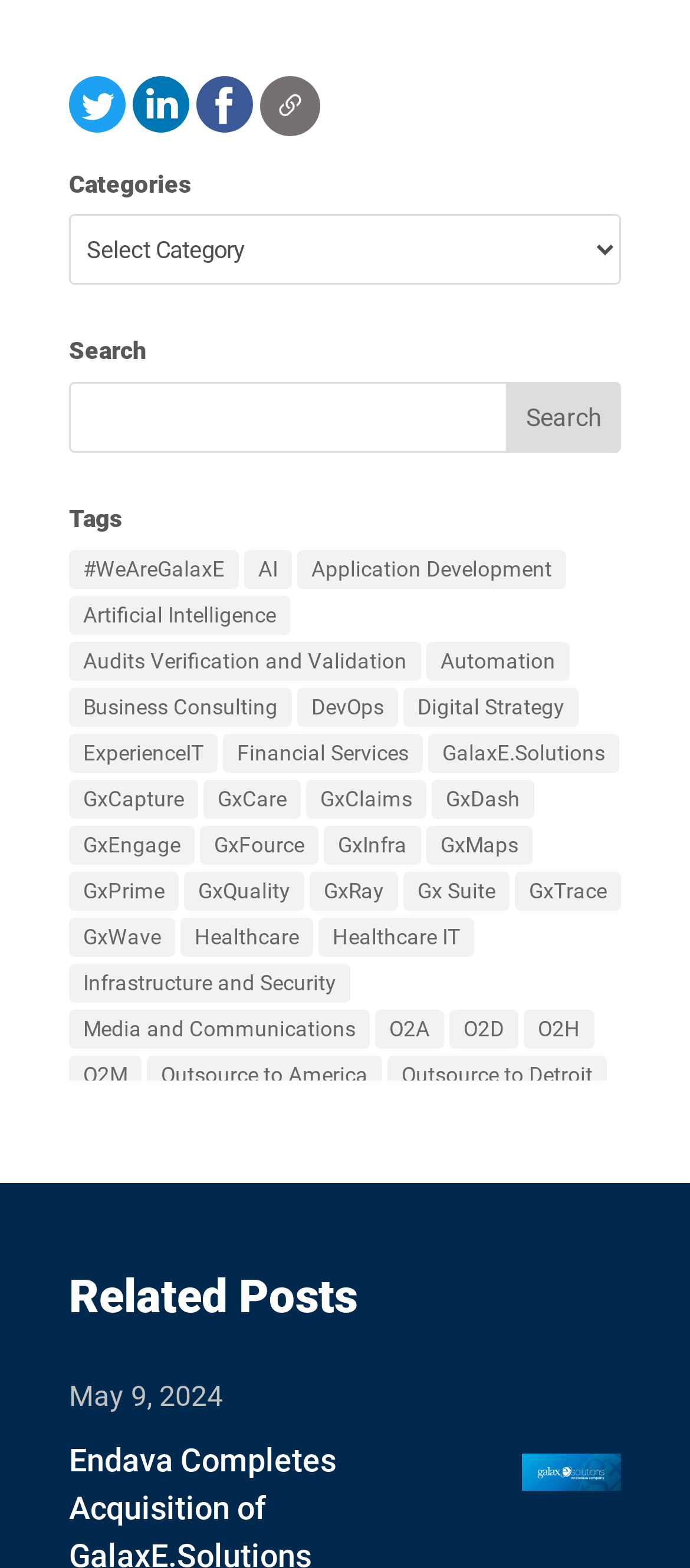Using floating point numbers between 0 and 1, provide the bounding box coordinates in the format (top-left x, top-left y, bottom-right x, bottom-right y). Locate the UI element described here: Audits Verification and Validation

[0.1, 0.409, 0.61, 0.434]